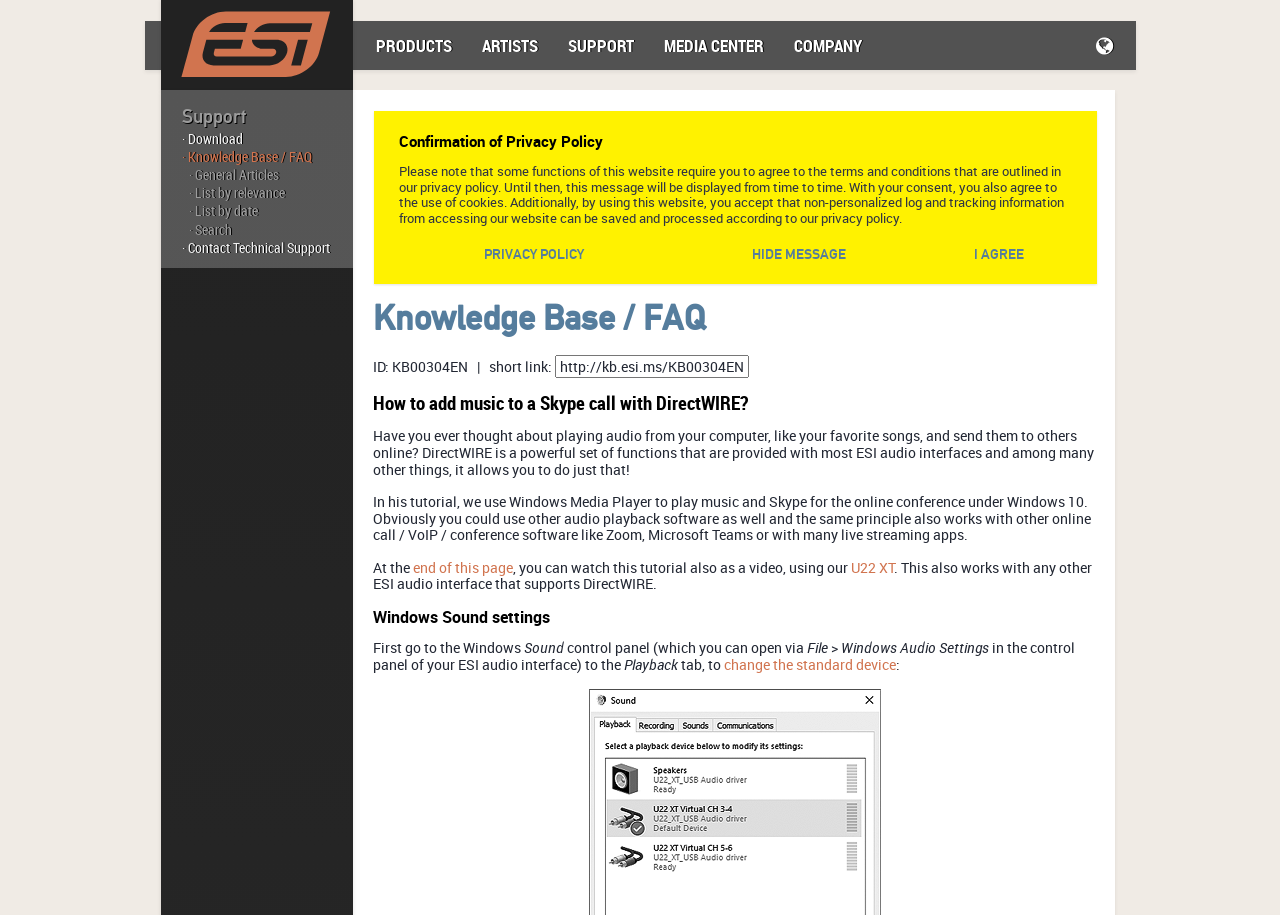Offer an in-depth caption of the entire webpage.

This webpage is a knowledge base article from ESI, titled "How to add music to a Skype call with DirectWIRE?" The top section of the page features a navigation menu with links to various sections of the website, including "PRODUCTS", "ARTISTS", "SUPPORT", "MEDIA CENTER", and "COMPANY". There is also a search icon and a logo of ESI.

Below the navigation menu, there is a section with a heading "Support" and several links to related resources, including "Download", "Knowledge Base / FAQ", and "Contact Technical Support".

The main content of the article is divided into sections, starting with a heading "How to add music to a Skype call with DirectWIRE?" followed by a brief introduction to the topic. The article then explains how to use DirectWIRE to play audio from a computer and send it to others online, using Windows Media Player and Skype as examples.

The article is accompanied by a tutorial, which can also be watched as a video using the ESI audio interface U22 XT. The tutorial covers Windows Sound settings, including how to access the Windows control panel and change the standard device in the Playback tab.

Throughout the article, there are several links to related resources and a short link to the article itself. There is also a section at the bottom of the page with a privacy policy message, which can be hidden by clicking on the "I AGREE" button.